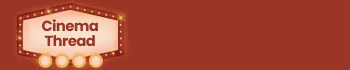Capture every detail in the image and describe it fully.

The image features the logo of "Cinema Thread," designed with a vintage marquee style. The logo is prominently displayed against a warm, reddish background, evoking a classic cinema atmosphere. The marquee is outlined in bright lights, enhancing its appeal and drawing attention, while the name "Cinema Thread" is presented in an elegant, bold font. This aesthetic captures the essence of cinematic storytelling, inviting audiences to explore film-related content and recommendations on the website.